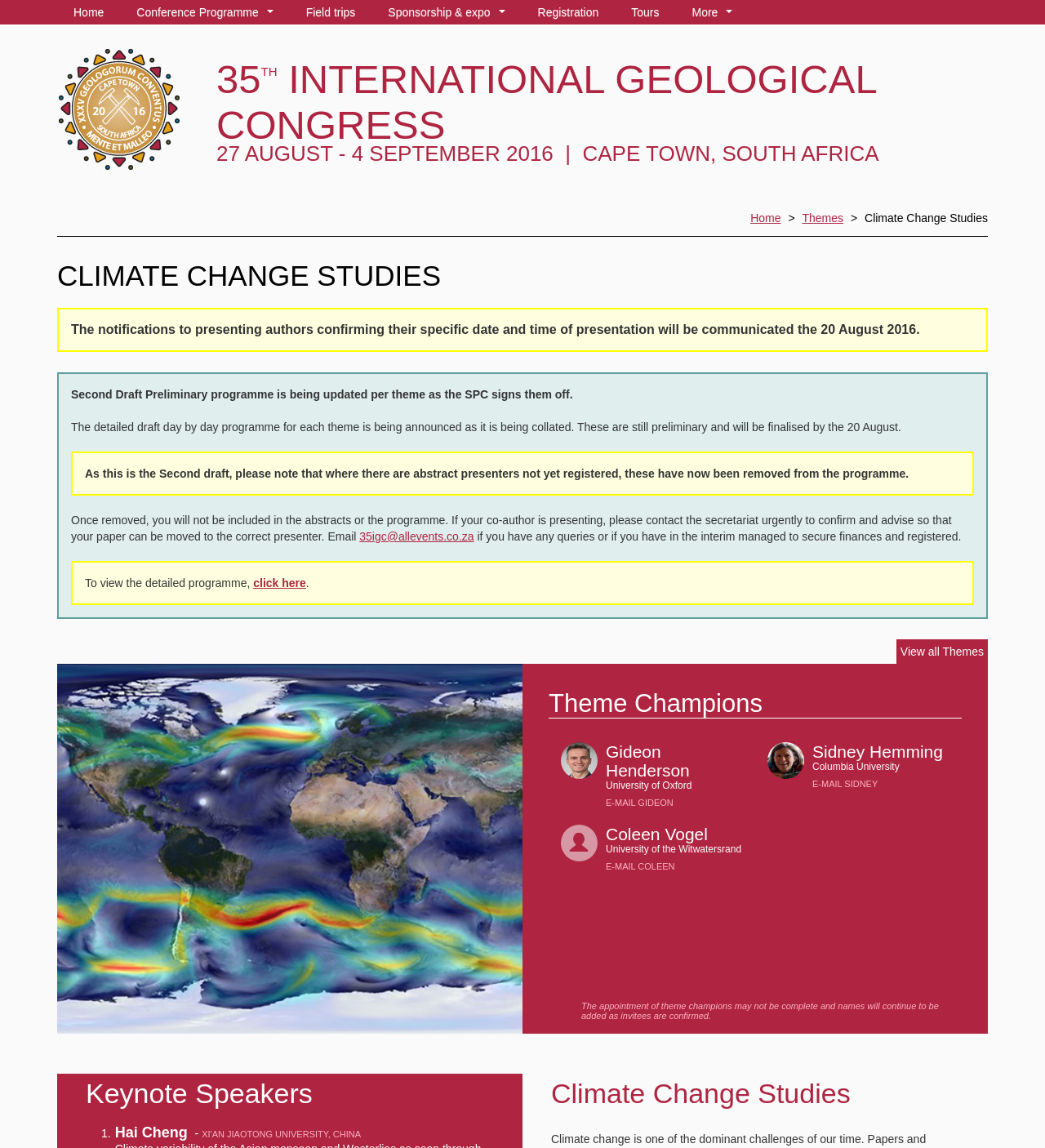How can I view the detailed programme?
Using the image, provide a concise answer in one word or a short phrase.

Click here